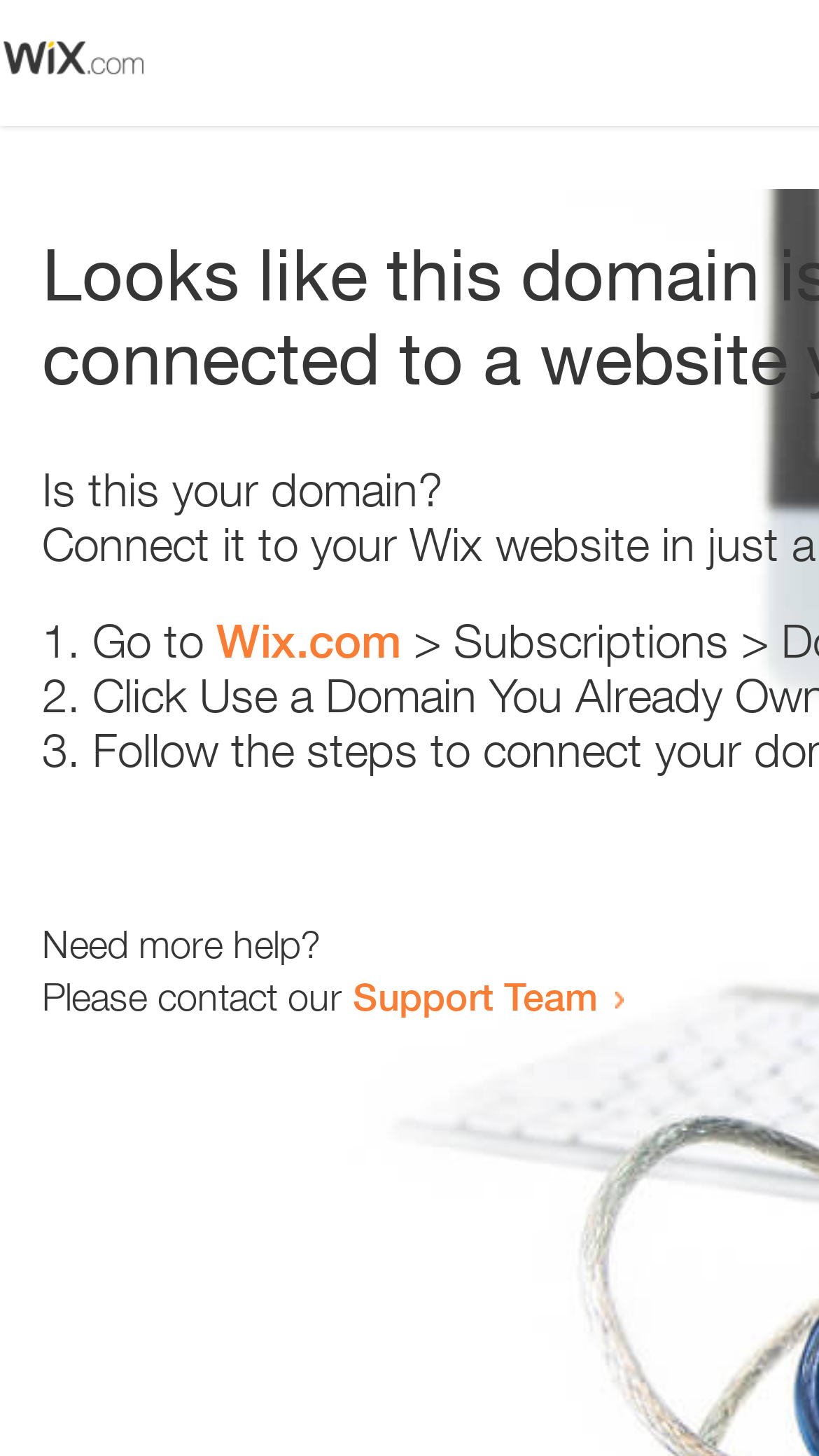Please reply to the following question using a single word or phrase: 
What is the last text on the page?

Support Team